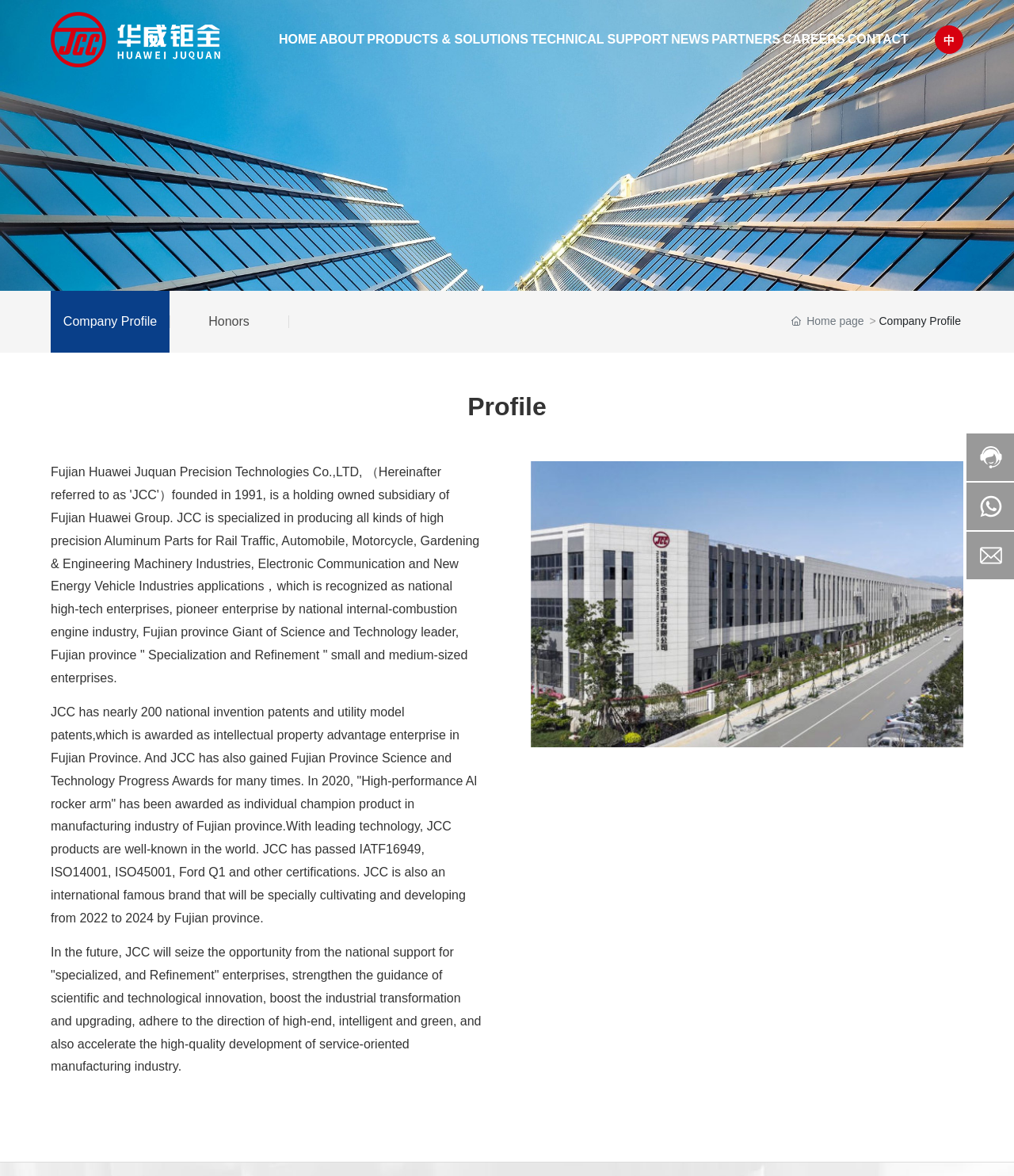Provide your answer in one word or a succinct phrase for the question: 
What is the company's main business?

Producing high precision Aluminum Parts